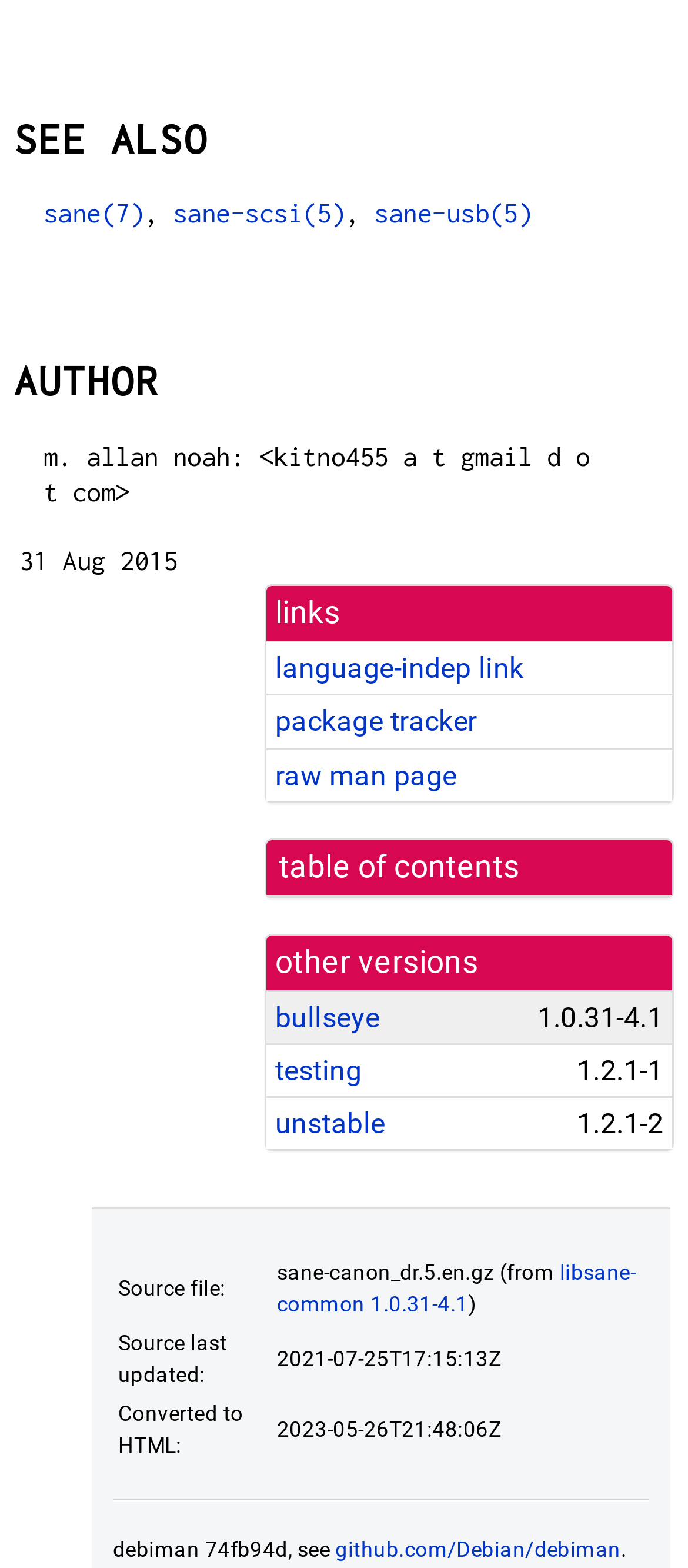Please specify the bounding box coordinates of the clickable region to carry out the following instruction: "View K's News". The coordinates should be four float numbers between 0 and 1, in the format [left, top, right, bottom].

None